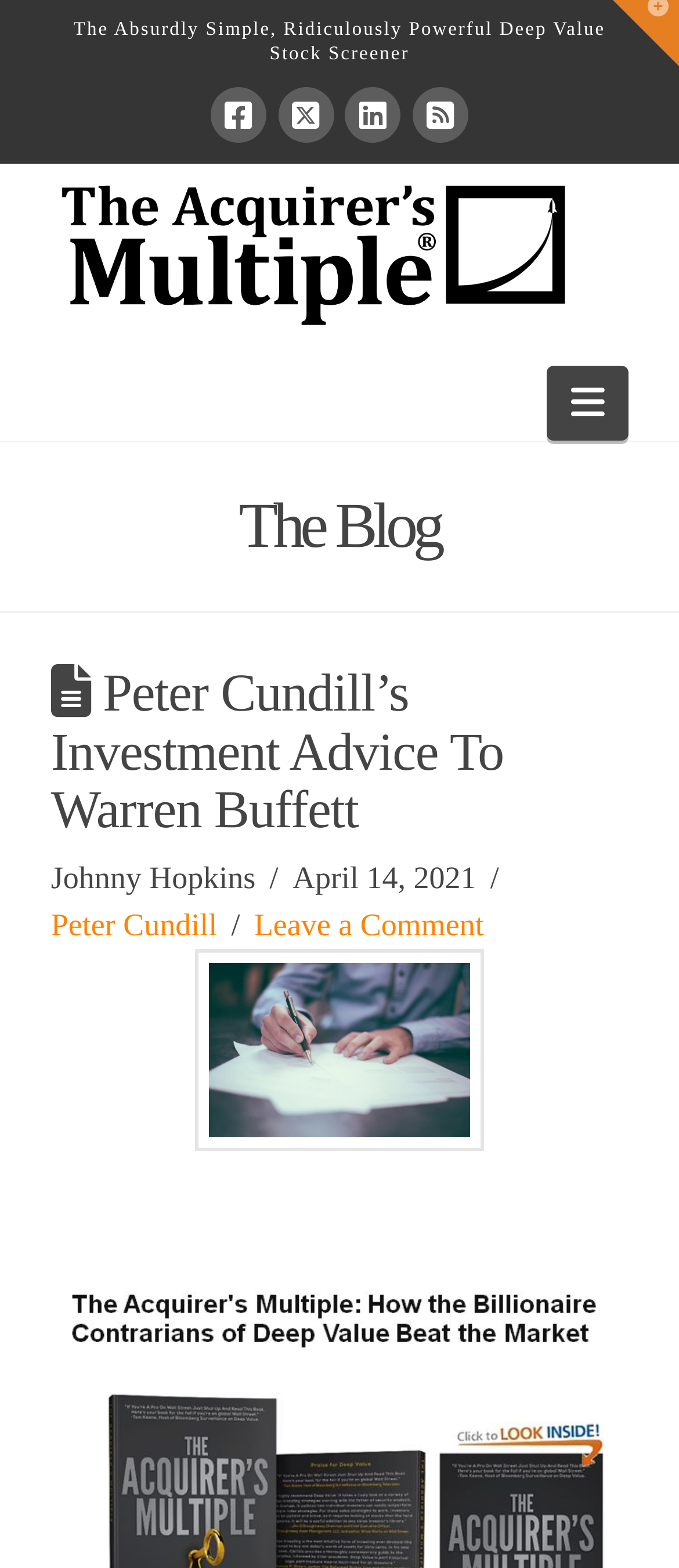Please identify the bounding box coordinates of the element on the webpage that should be clicked to follow this instruction: "Click on The Acquirer's Multiple link". The bounding box coordinates should be given as four float numbers between 0 and 1, formatted as [left, top, right, bottom].

[0.075, 0.11, 0.844, 0.211]